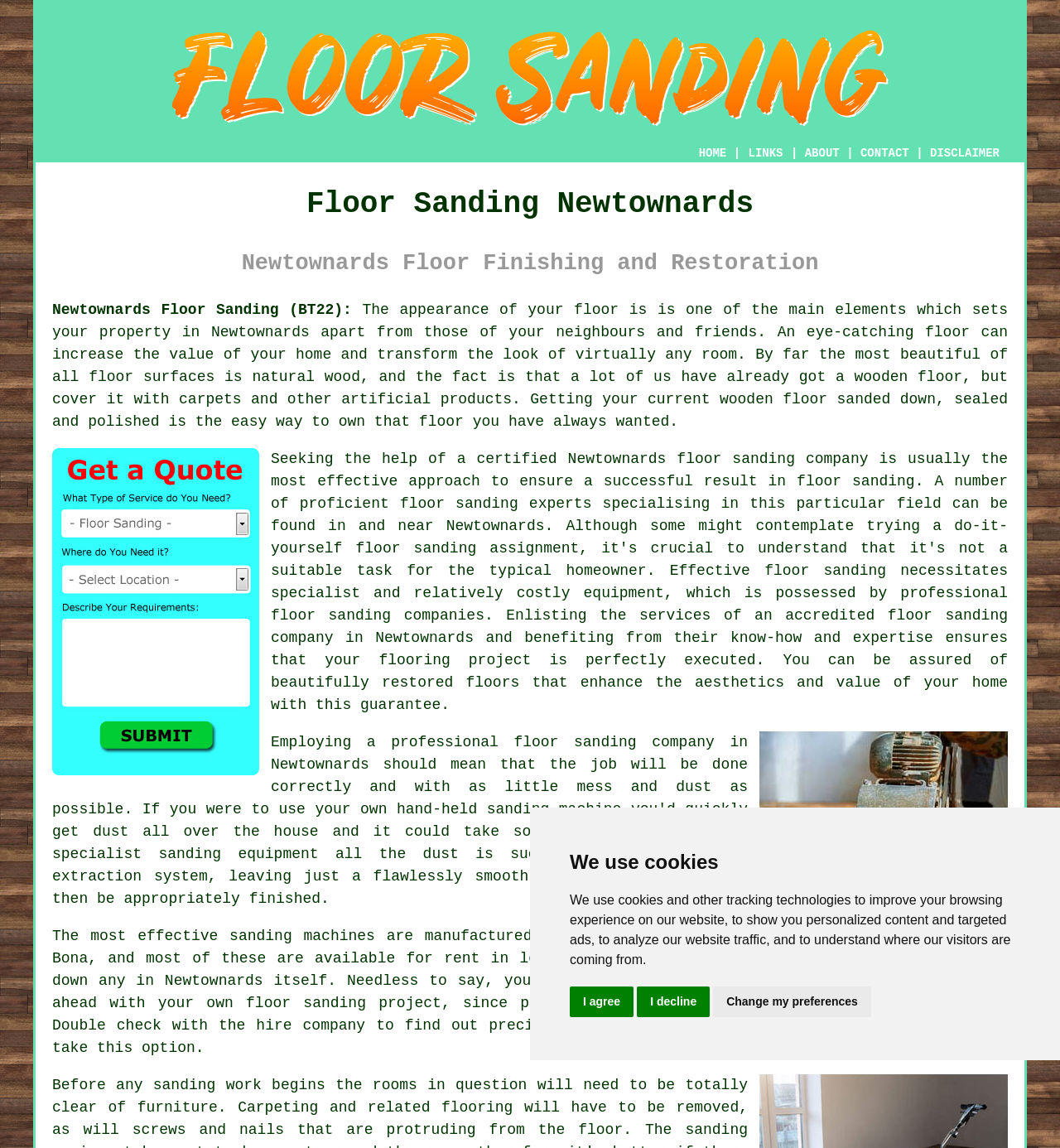What is the location mentioned in the webpage?
Could you please answer the question thoroughly and with as much detail as possible?

The webpage mentions Newtownards, Northern Ireland (BT22) as the location where the floor sanding services are provided. This location is mentioned multiple times throughout the webpage.